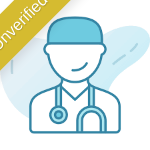Please examine the image and provide a detailed answer to the question: What is the purpose of the yellow banner?

The yellow banner labeled 'Unverified' is prominently displayed in the image, serving as a visual cue to remind users that the profile of the depicted dentist, Dr. K Sravani Reddy, has not been officially recognized or verified on the platform.